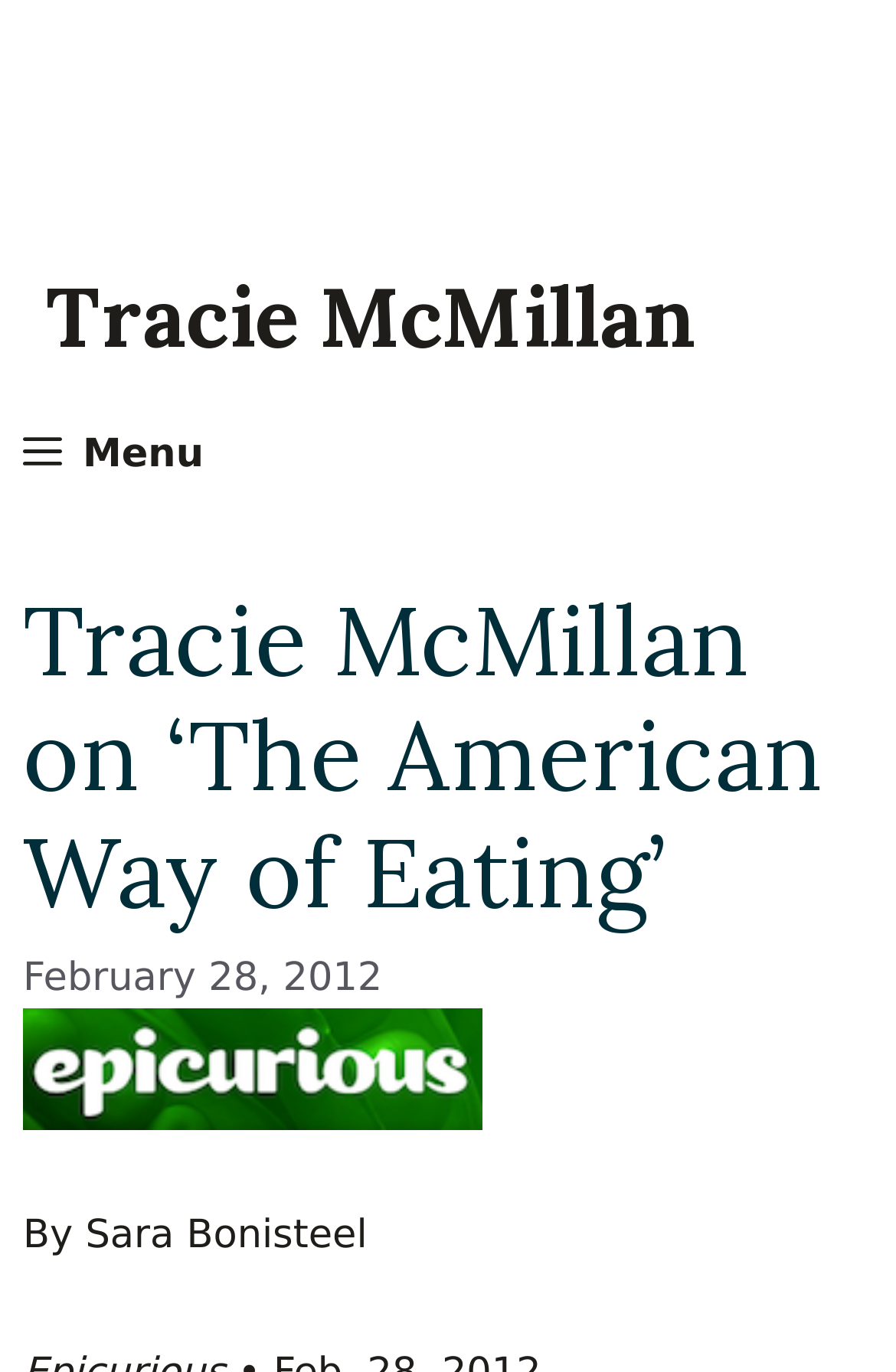Could you identify the text that serves as the heading for this webpage?

Tracie McMillan on ‘The American Way of Eating’